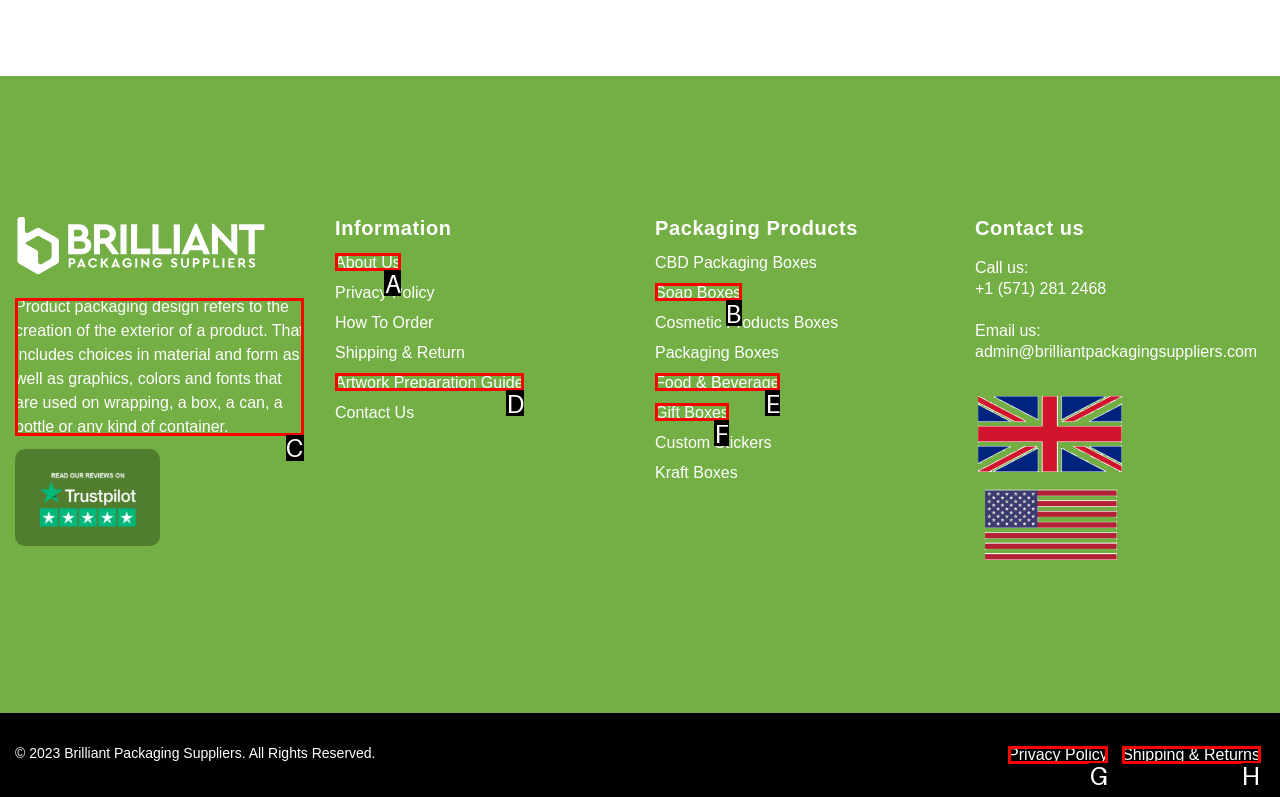Identify the correct UI element to click for the following task: Learn about product packaging design Choose the option's letter based on the given choices.

C